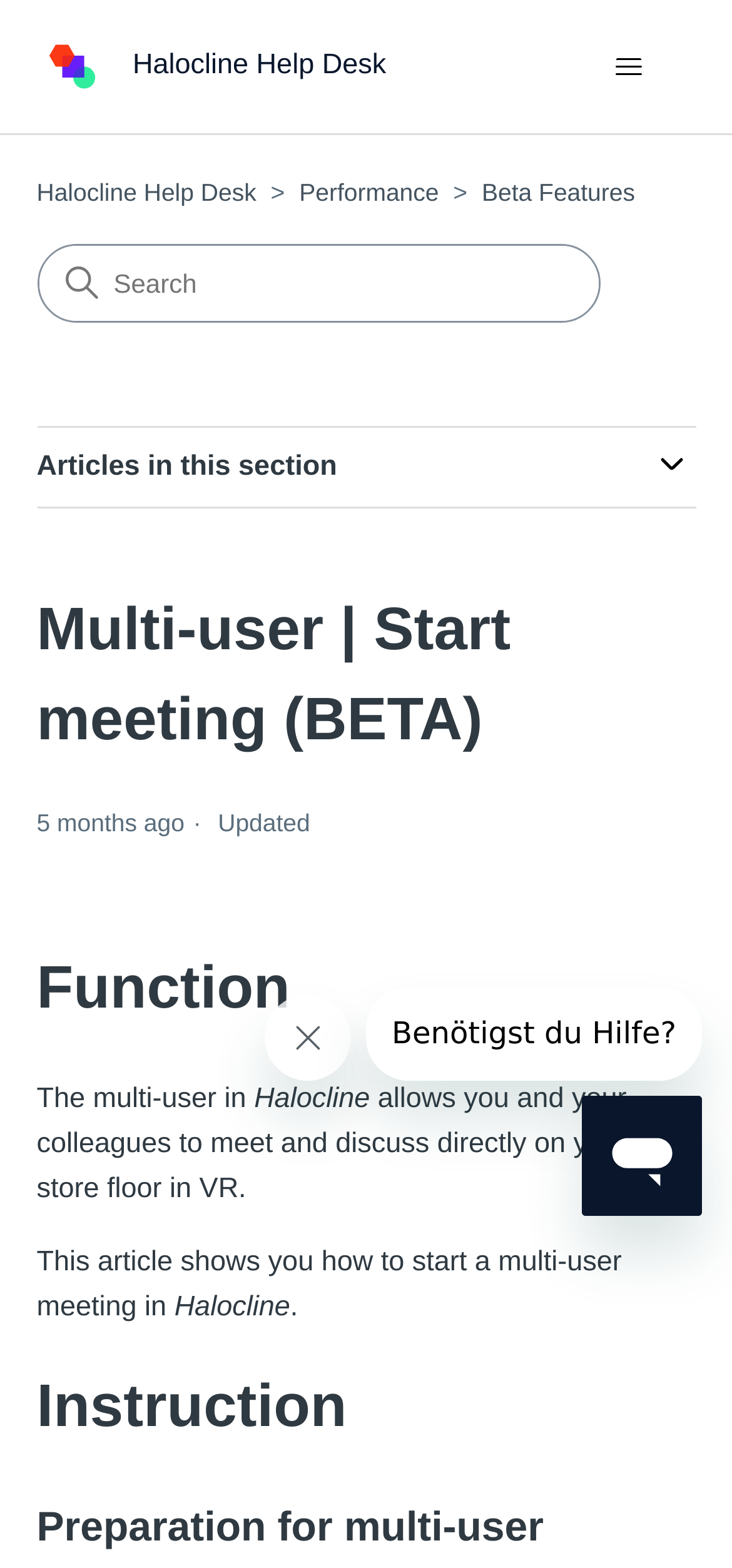Give a short answer using one word or phrase for the question:
What is the name of the help desk?

Halocline Help Desk